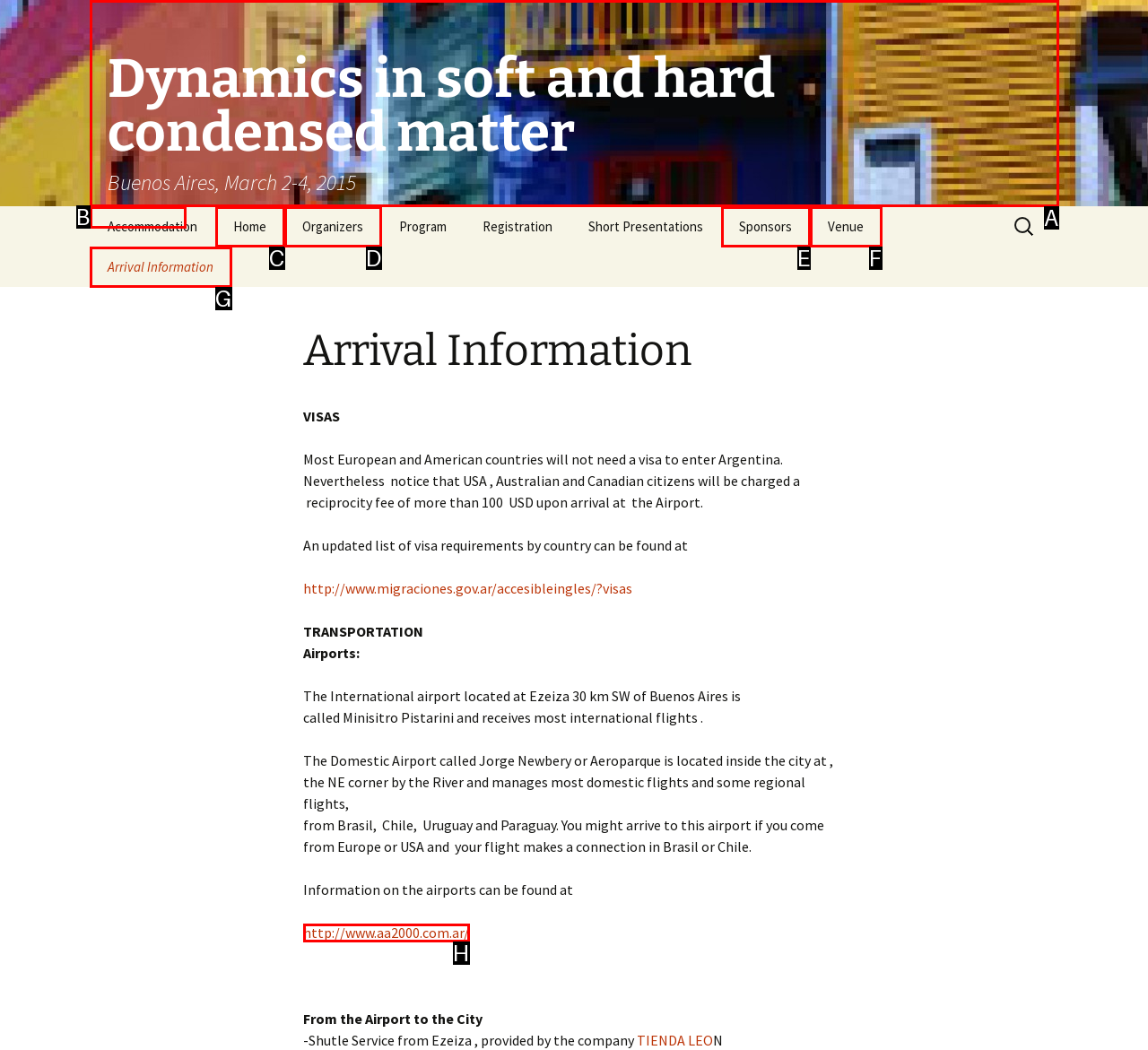Which option best describes: Kerry vs. Kerry-lite
Respond with the letter of the appropriate choice.

None